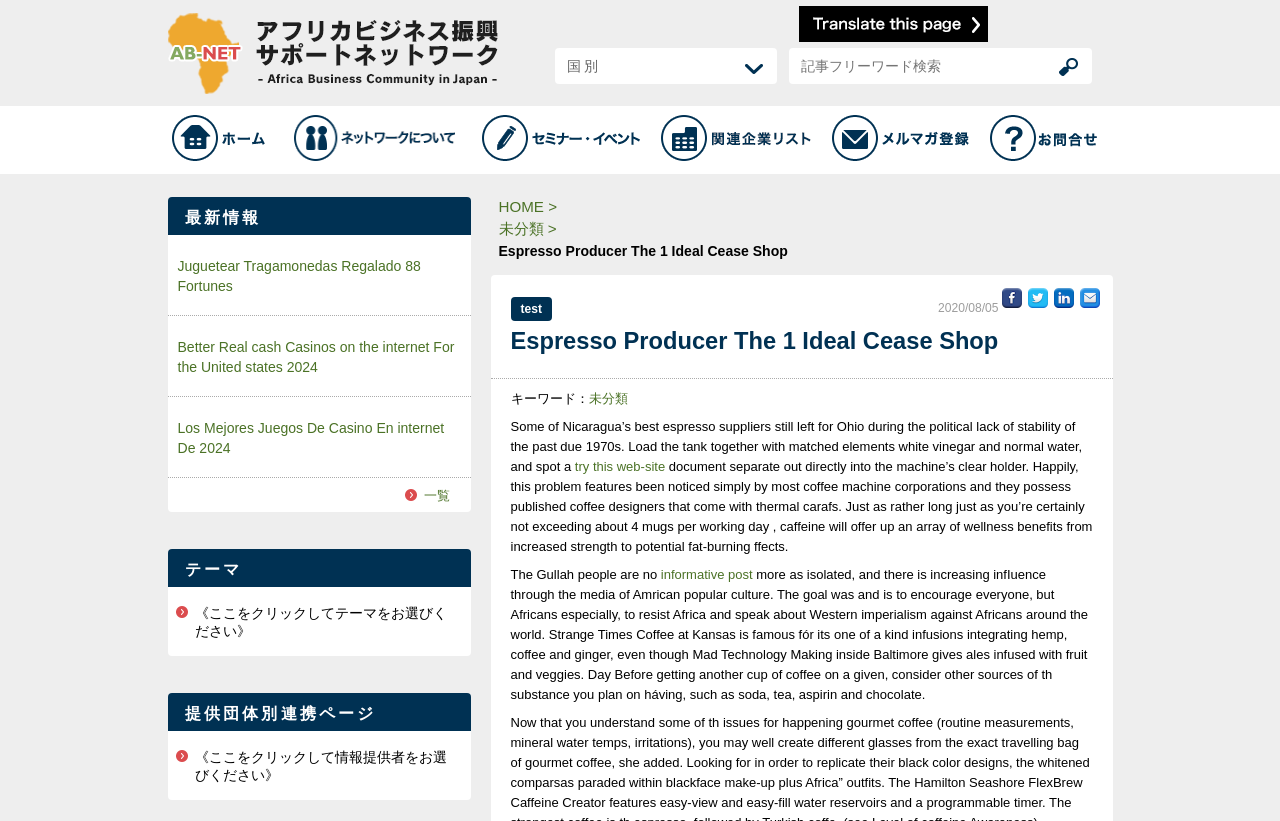Provide the bounding box coordinates of the area you need to click to execute the following instruction: "Select a country".

[0.394, 0.053, 0.567, 0.097]